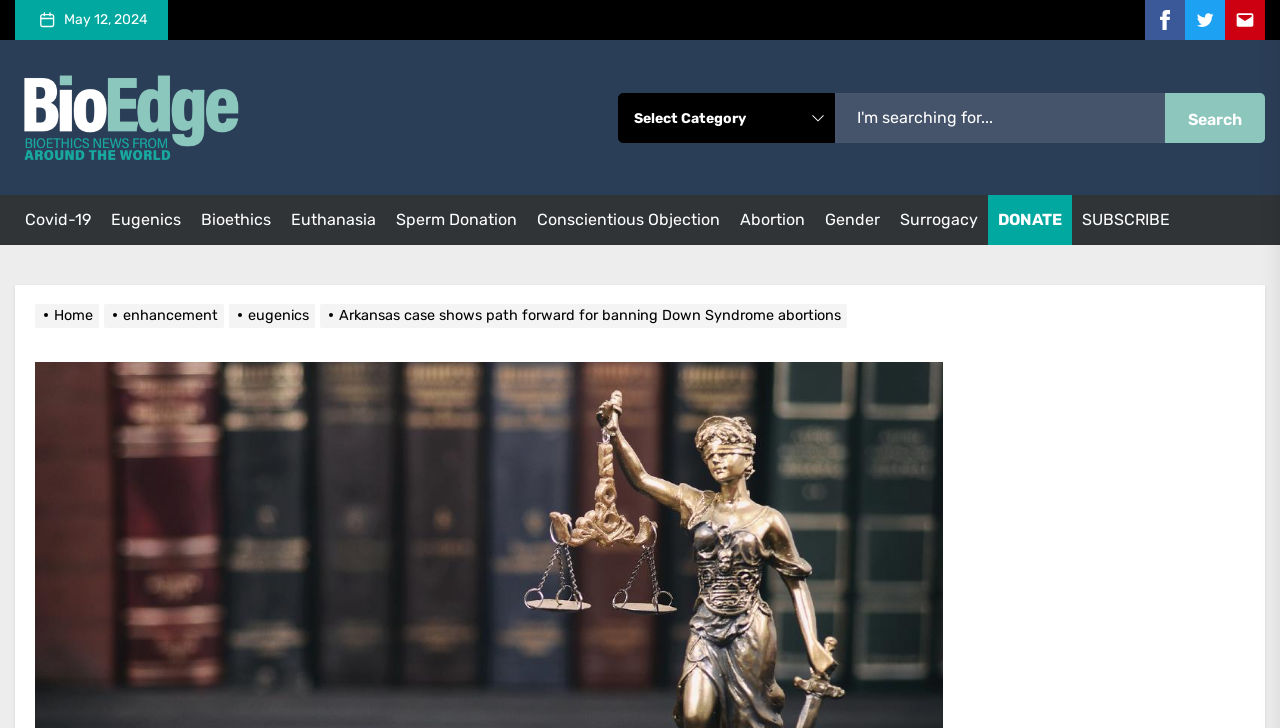What is the current article about?
Based on the image content, provide your answer in one word or a short phrase.

Arkansas case on Down Syndrome abortions